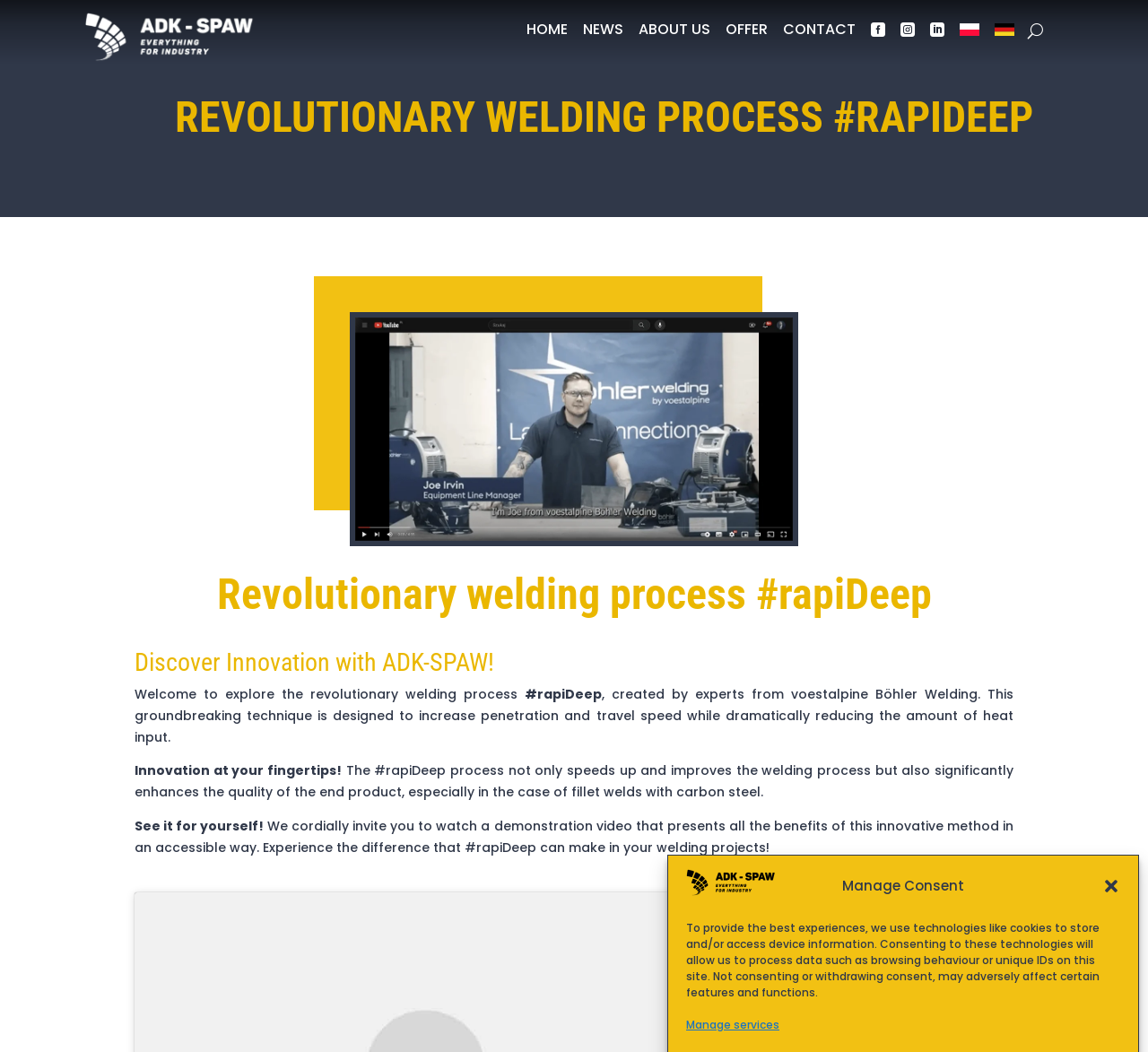Locate the bounding box coordinates of the element to click to perform the following action: 'Go to 'HOME' page'. The coordinates should be given as four float values between 0 and 1, in the form of [left, top, right, bottom].

[0.458, 0.018, 0.494, 0.047]